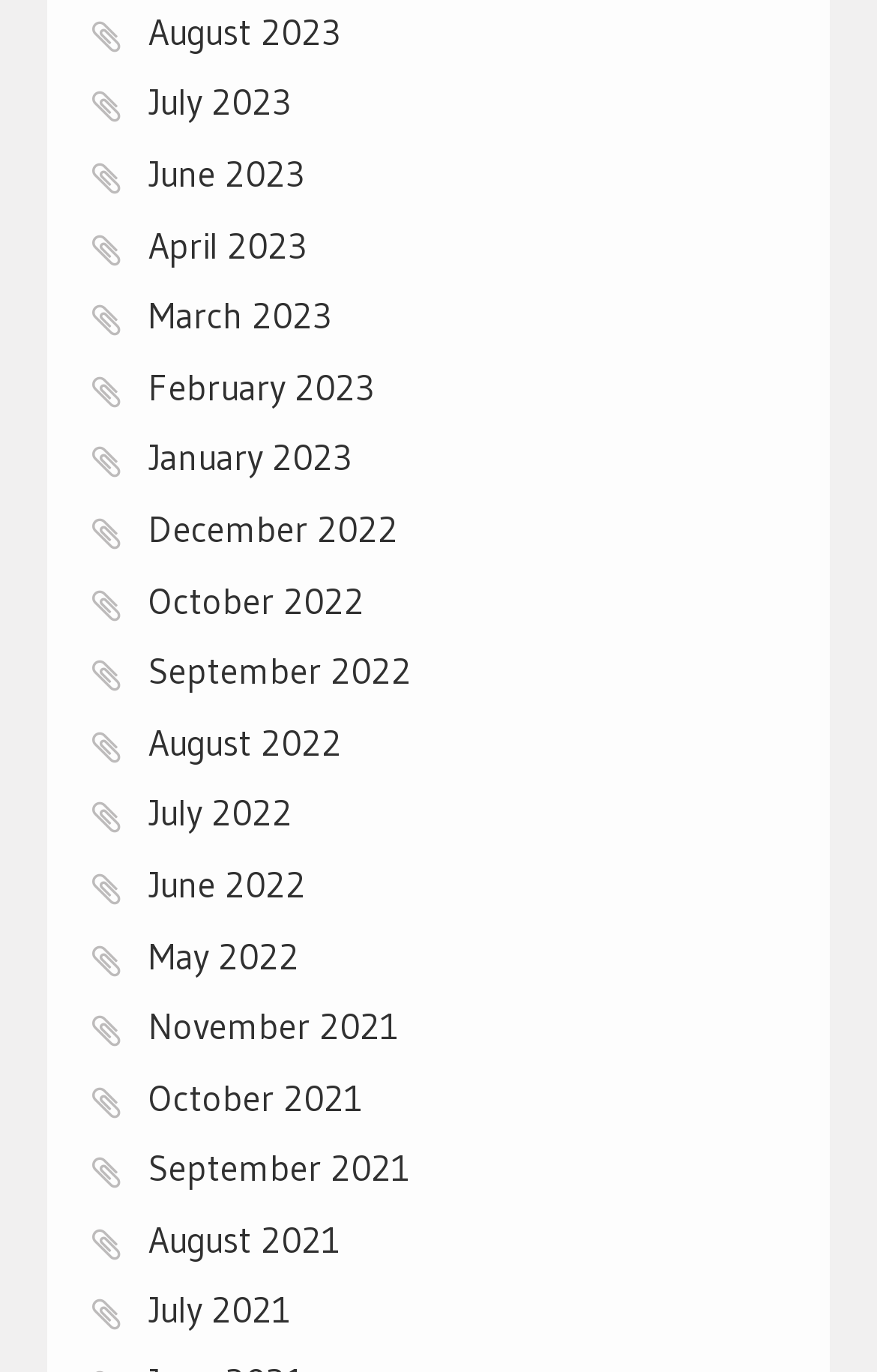Determine the bounding box coordinates of the area to click in order to meet this instruction: "Go to Health".

None